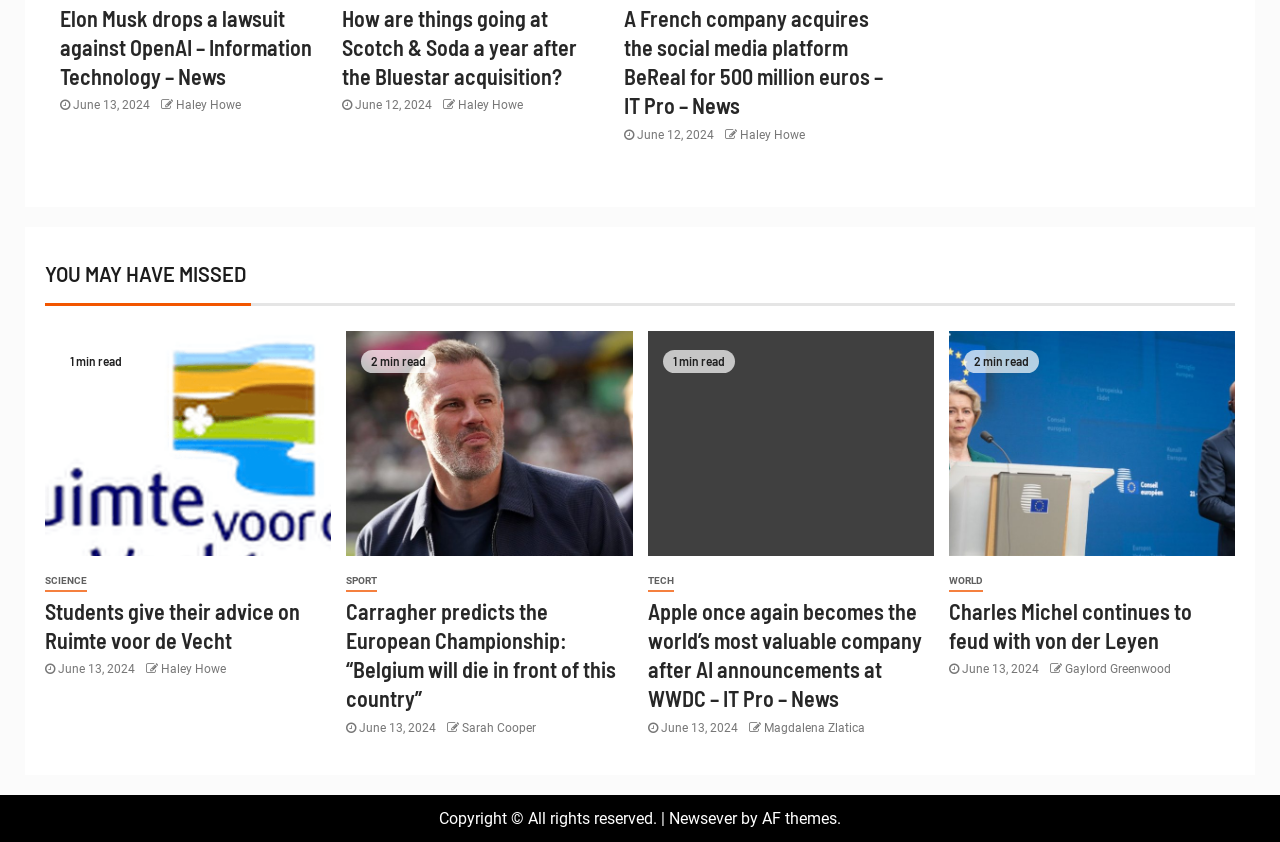Please indicate the bounding box coordinates for the clickable area to complete the following task: "Read the article about students giving advice on Ruimte voor de Vecht". The coordinates should be specified as four float numbers between 0 and 1, i.e., [left, top, right, bottom].

[0.035, 0.71, 0.234, 0.775]